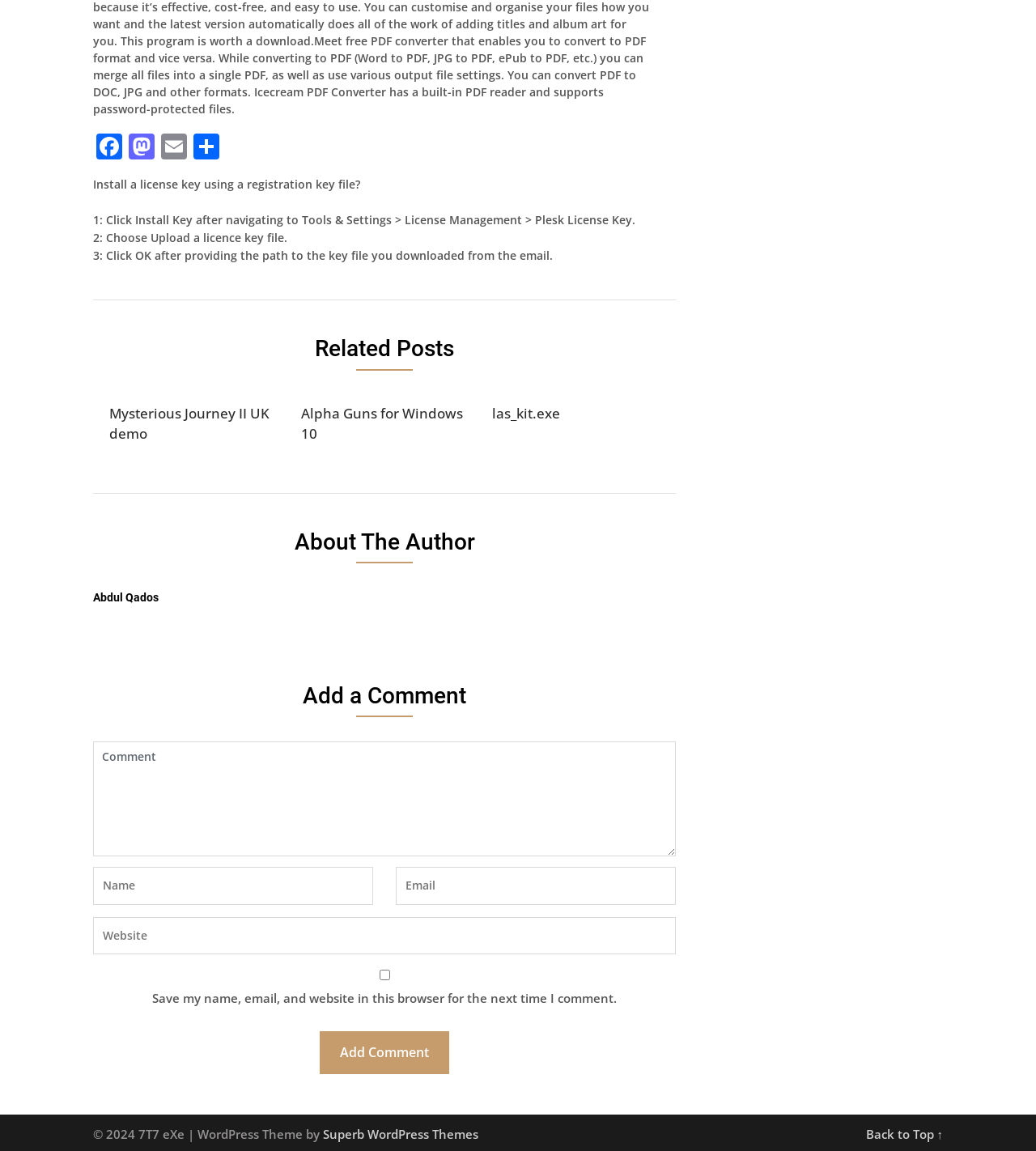Respond with a single word or phrase:
How many social media links are available on the webpage?

4